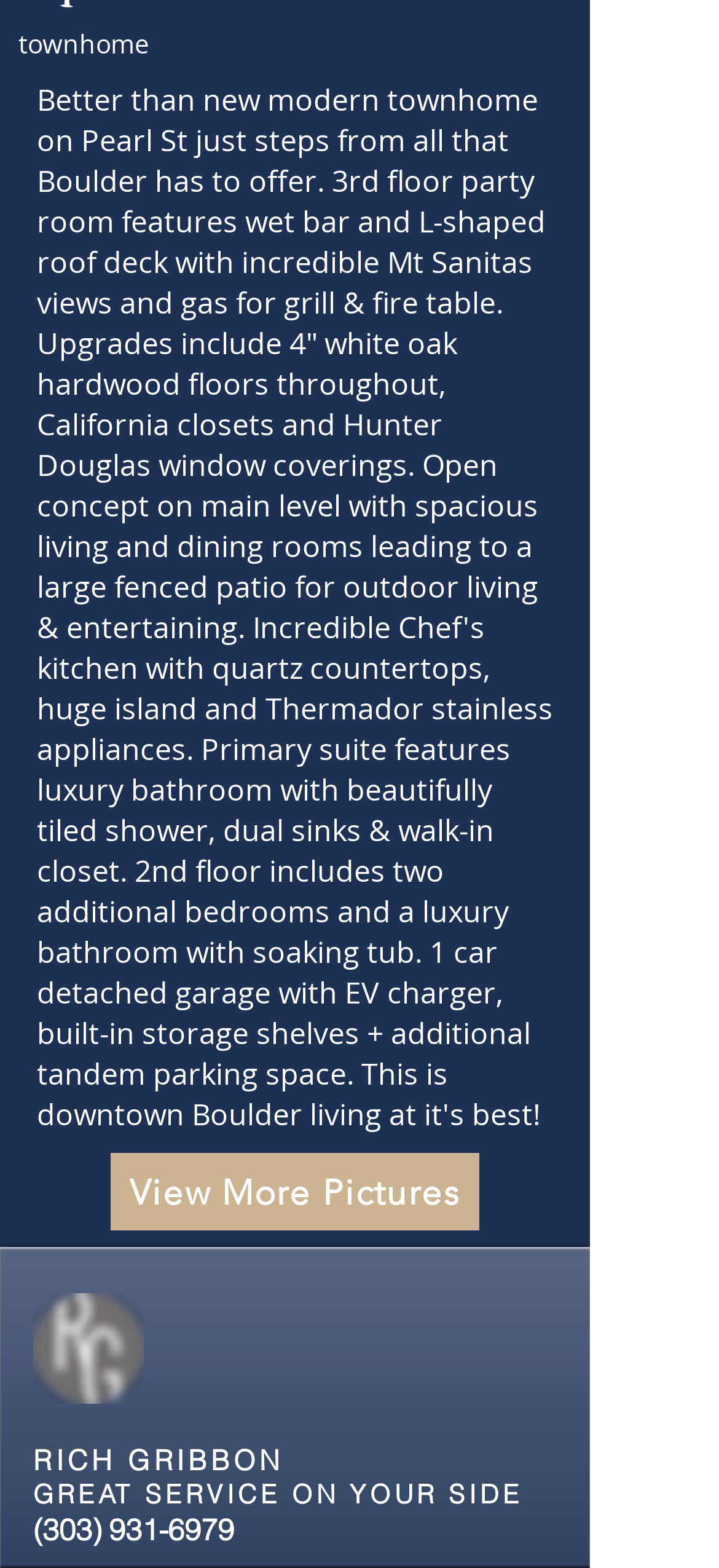How many bedrooms are in the property?
Please use the image to provide a one-word or short phrase answer.

Three